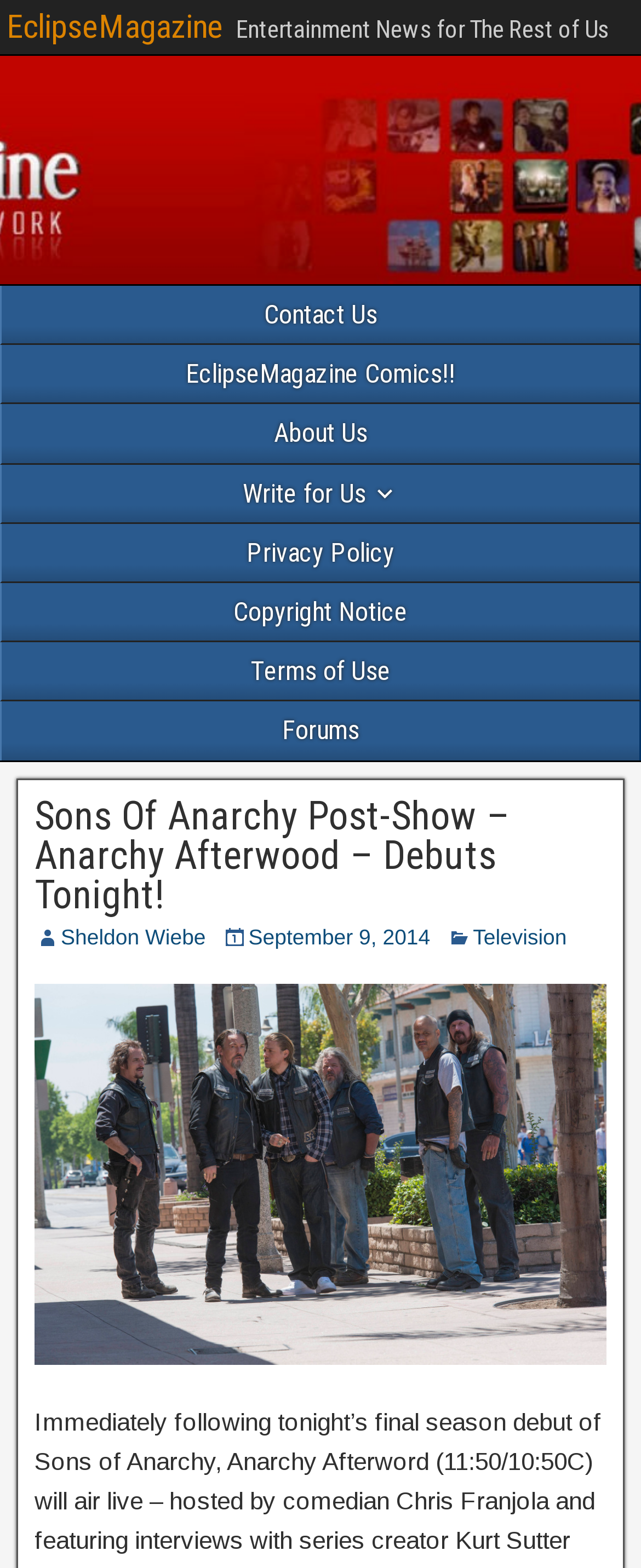What is the main heading displayed on the webpage? Please provide the text.

Sons Of Anarchy Post-Show – Anarchy Afterwood – Debuts Tonight!